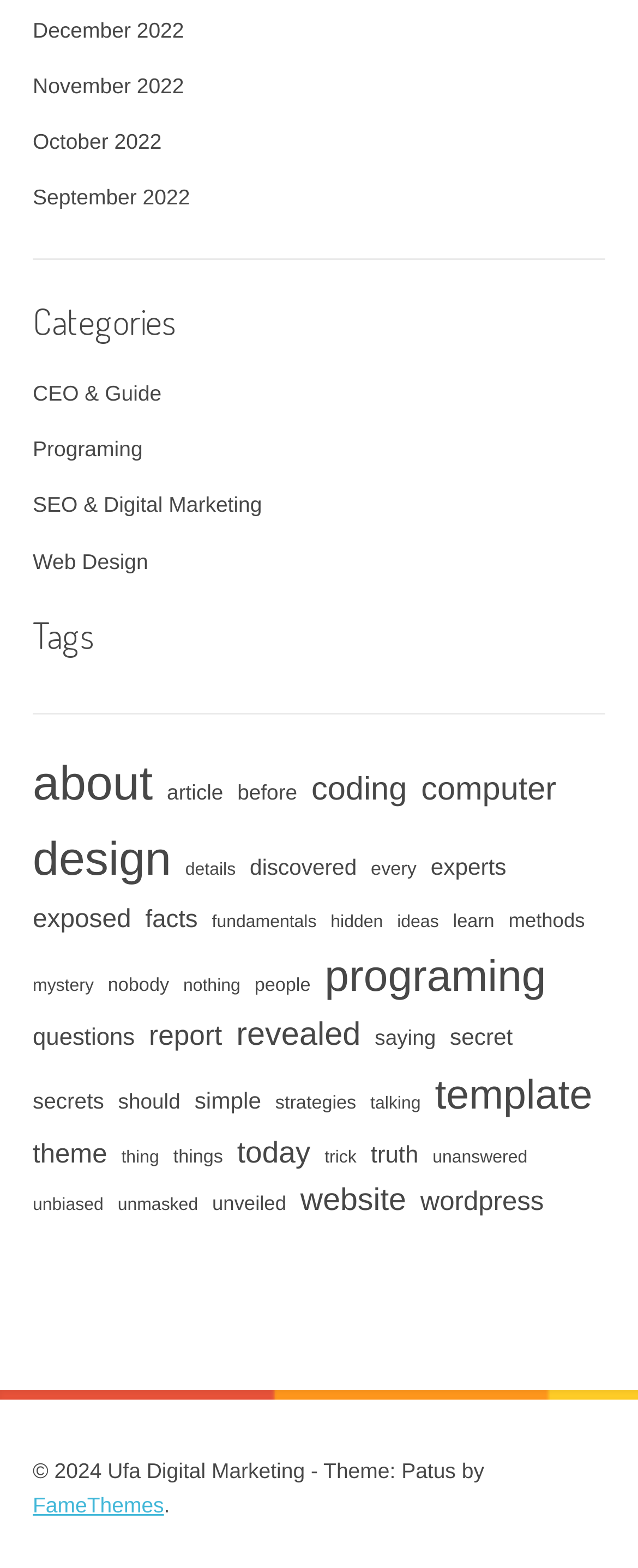Find the bounding box coordinates for the HTML element described in this sentence: "SEO & Digital Marketing". Provide the coordinates as four float numbers between 0 and 1, in the format [left, top, right, bottom].

[0.051, 0.314, 0.411, 0.33]